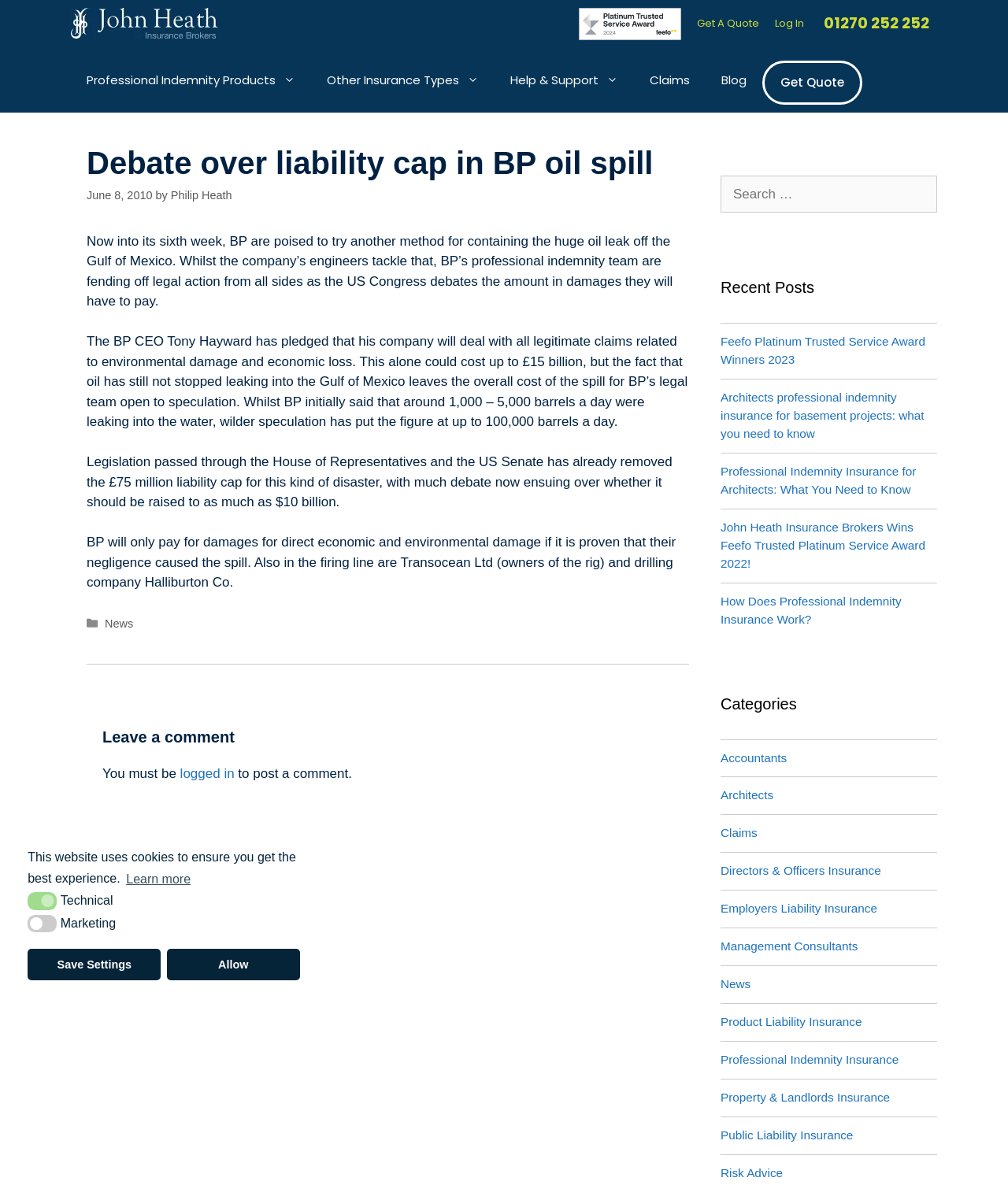Extract the bounding box for the UI element that matches this description: "Other Insurance Types".

[0.309, 0.051, 0.491, 0.084]